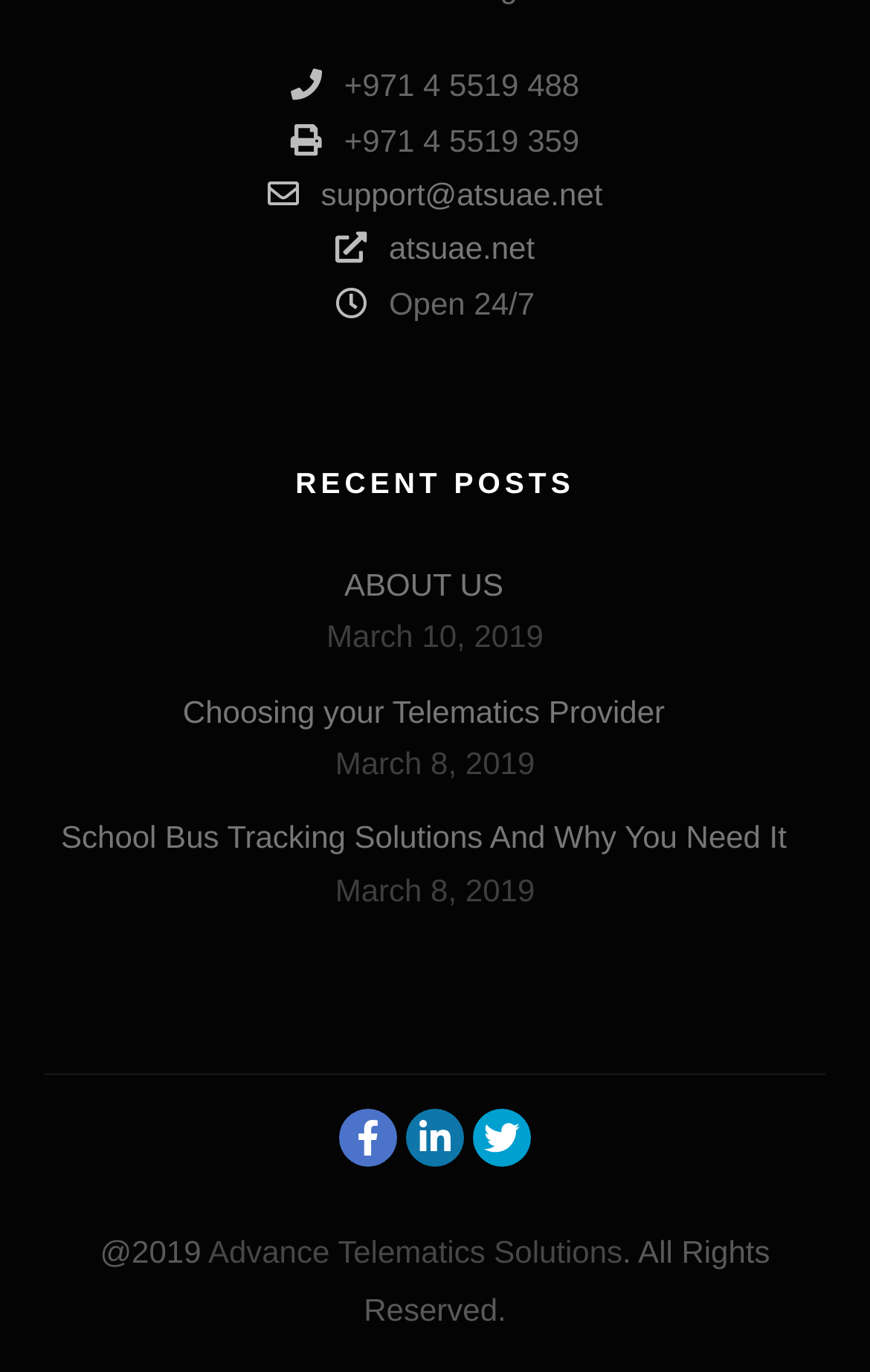Determine the bounding box coordinates of the element that should be clicked to execute the following command: "view recent posts".

[0.051, 0.338, 0.949, 0.368]